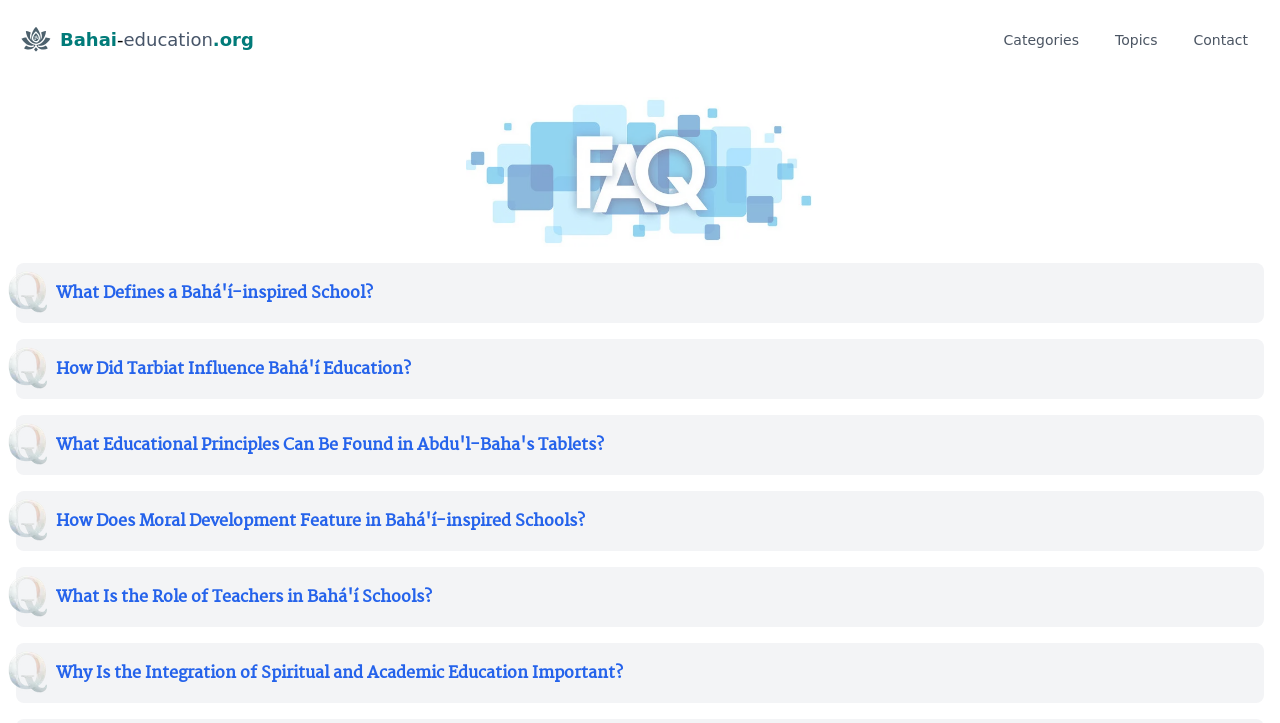Find the bounding box of the UI element described as: "Topics". The bounding box coordinates should be given as four float values between 0 and 1, i.e., [left, top, right, bottom].

[0.862, 0.03, 0.914, 0.08]